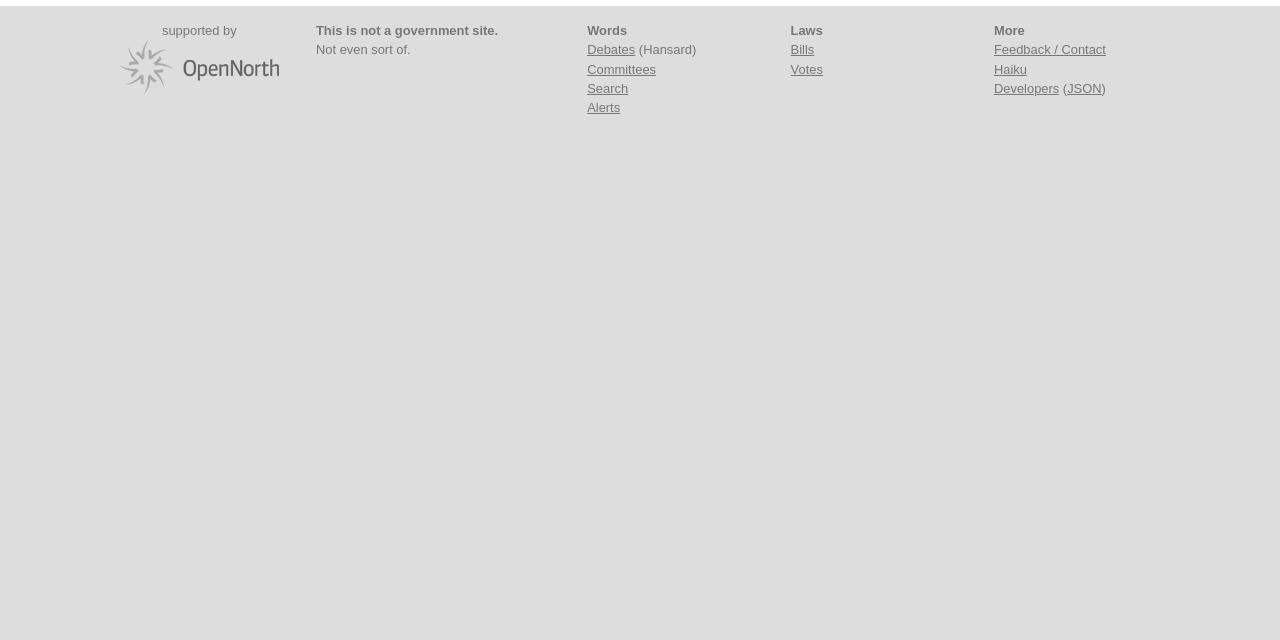Based on the description "parent_node: supported by", find the bounding box of the specified UI element.

[0.093, 0.063, 0.218, 0.147]